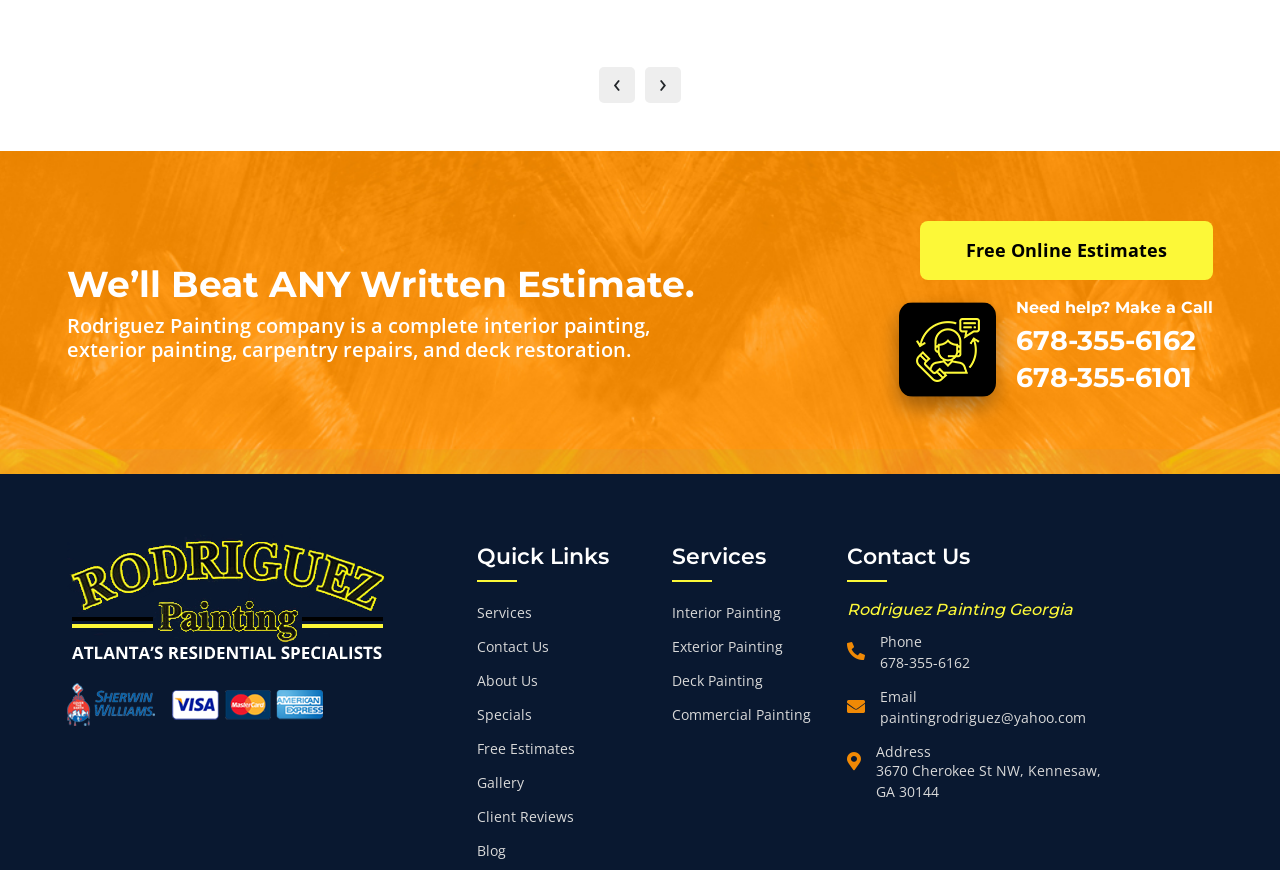Respond to the following question using a concise word or phrase: 
What is the company's address?

3670 Cherokee St NW, Kennesaw, GA 30144